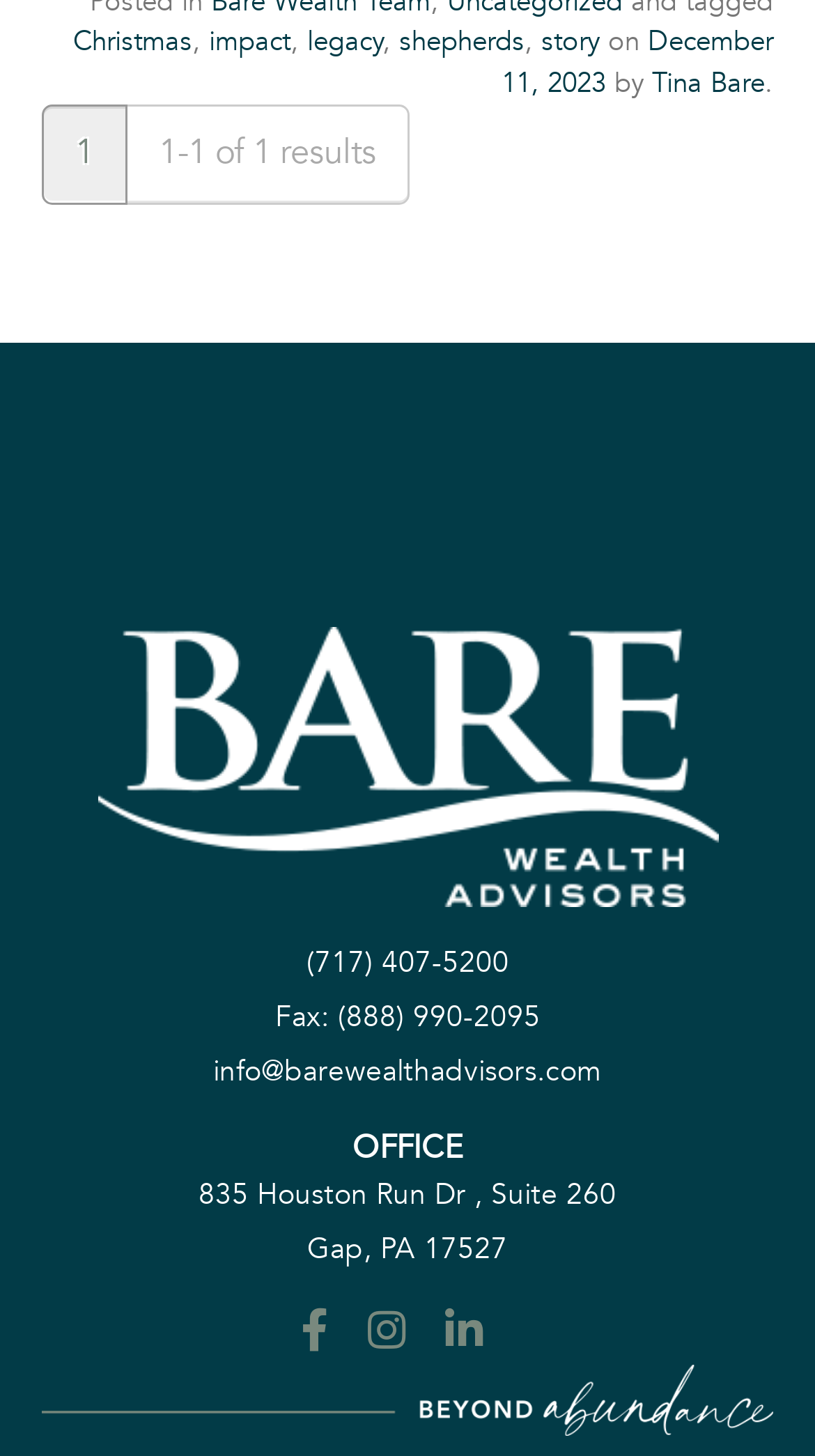What is the phone number of Bare Wealth Advisors?
Can you offer a detailed and complete answer to this question?

The phone number of Bare Wealth Advisors can be found in the link element with the text '(717) 407-5200' which is located in the office information section of the webpage.